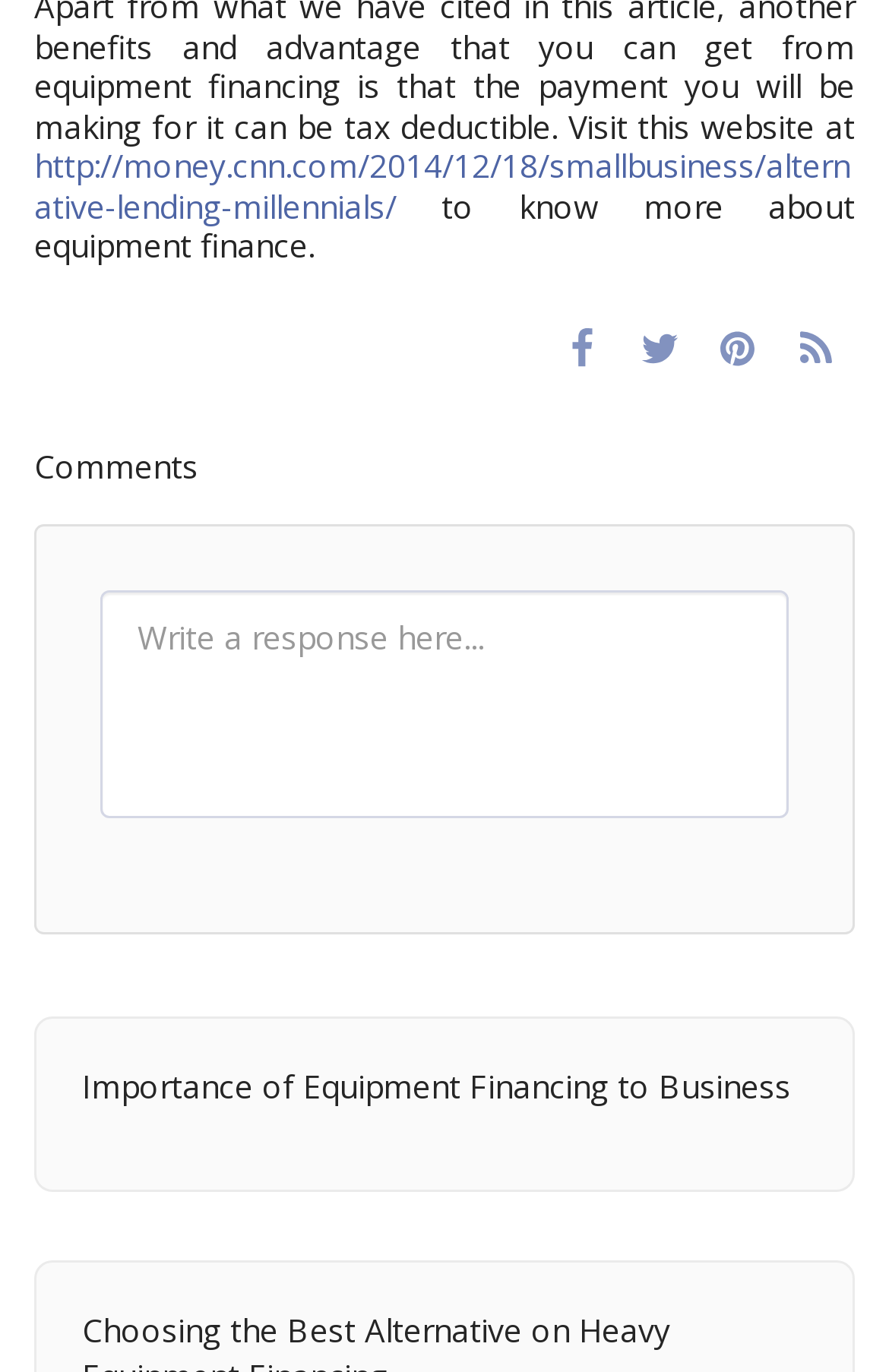Locate the bounding box of the UI element defined by this description: "http://money.cnn.com/2014/12/18/smallbusiness/alternative-lending-millennials/". The coordinates should be given as four float numbers between 0 and 1, formatted as [left, top, right, bottom].

[0.038, 0.105, 0.956, 0.166]